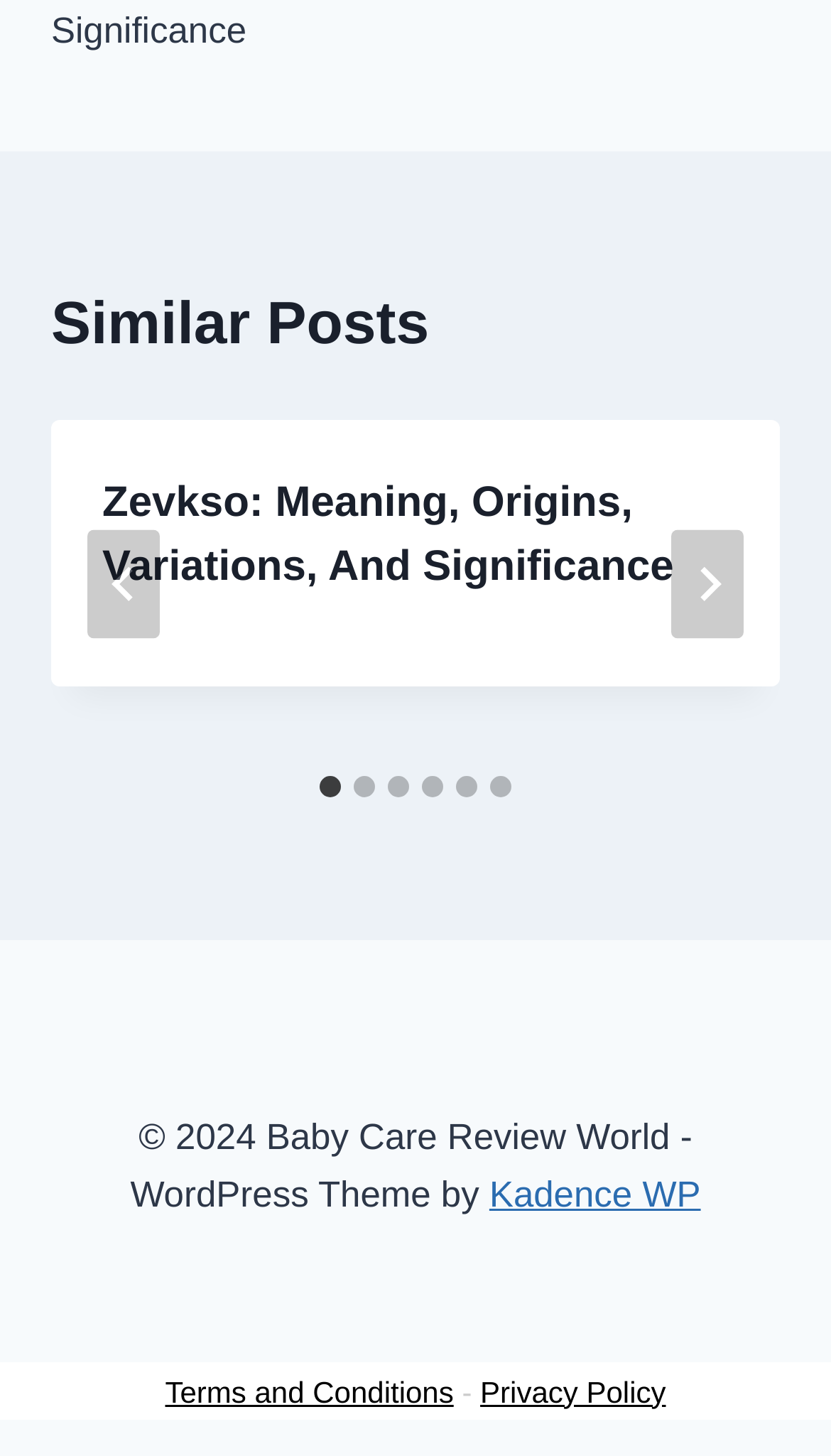Identify the bounding box coordinates of the region that should be clicked to execute the following instruction: "Select slide 2".

[0.426, 0.532, 0.451, 0.547]